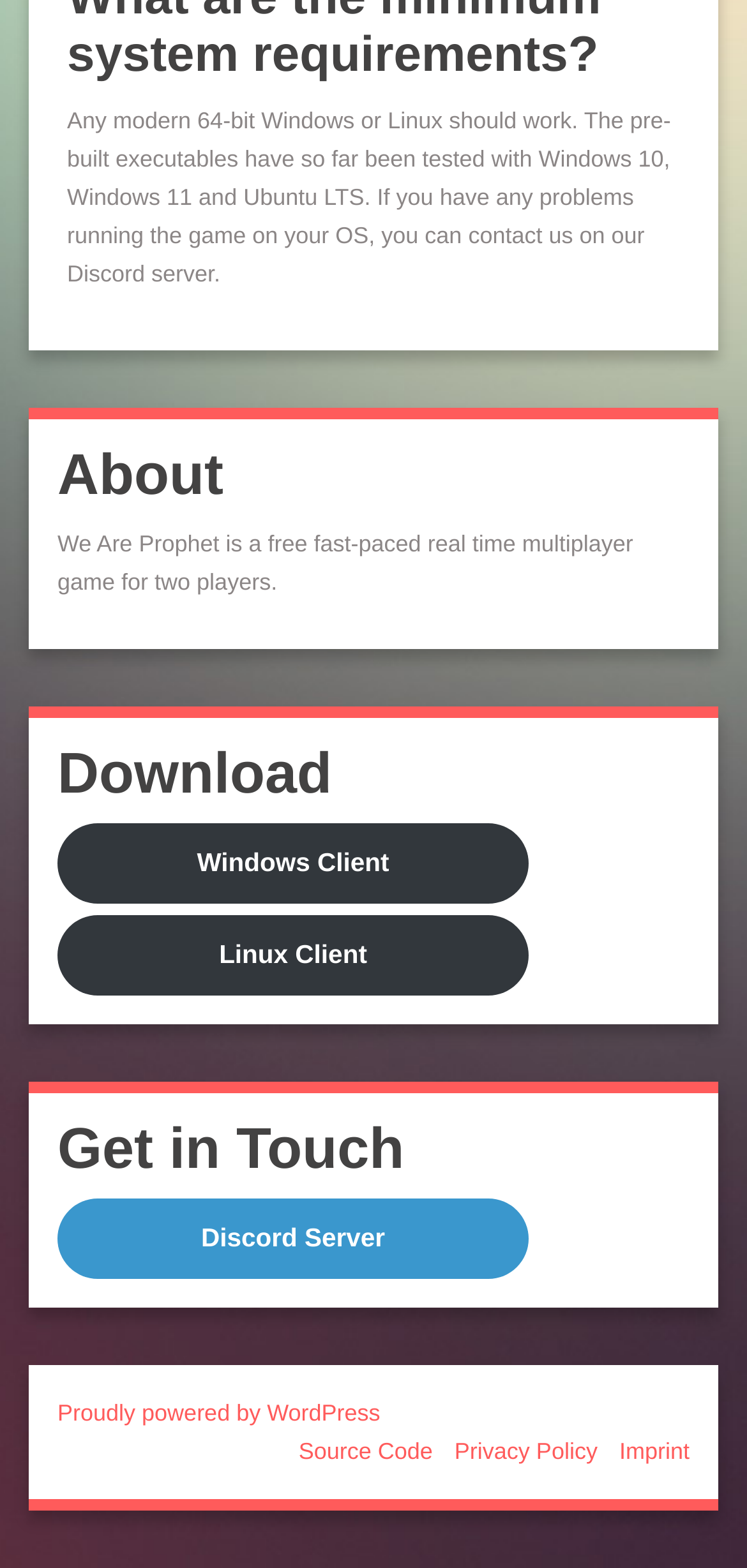Using the details from the image, please elaborate on the following question: What is the game type?

The answer can be found in the StaticText element with the text 'We Are Prophet is a free fast-paced real time multiplayer game for two players.' which describes the game type.